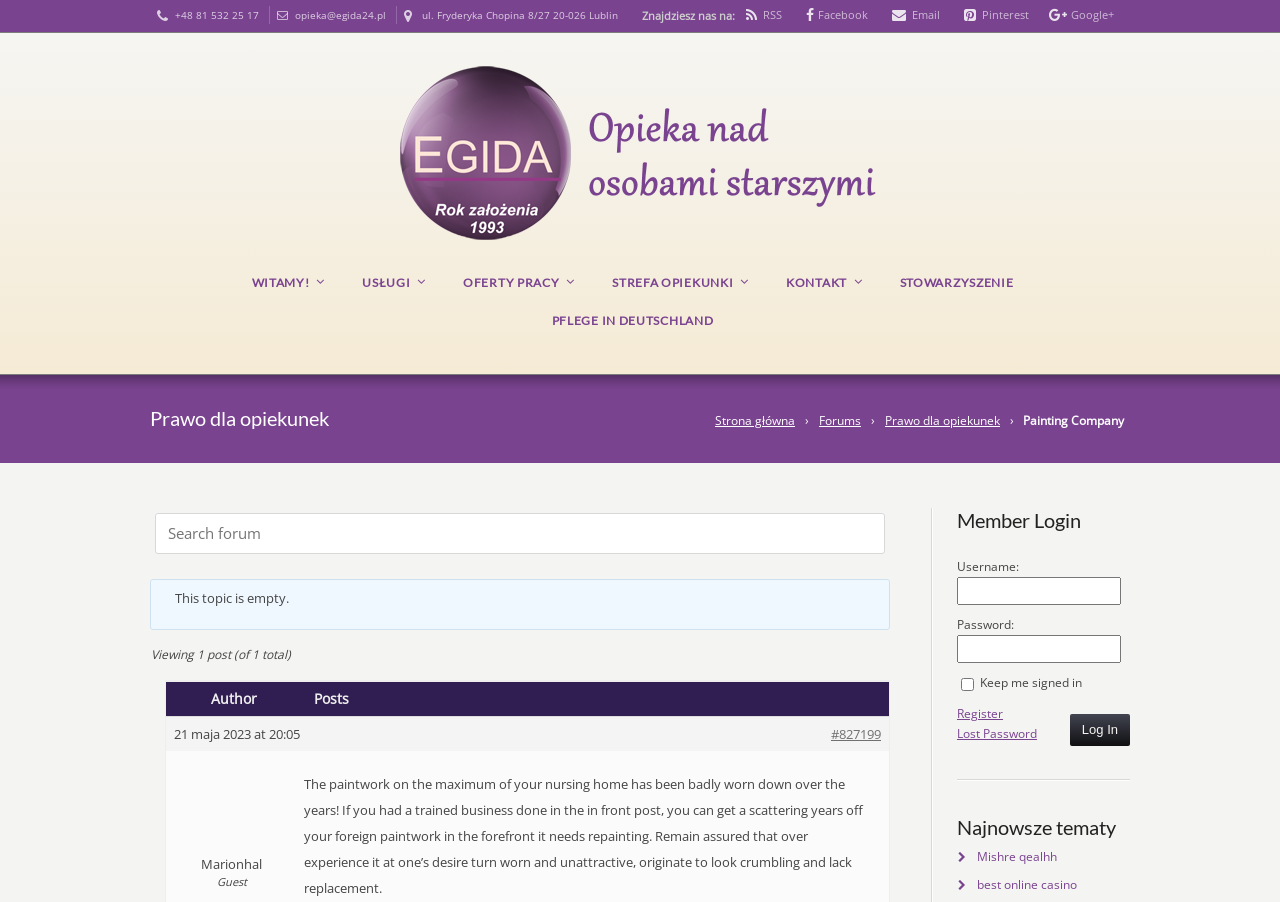Use the information in the screenshot to answer the question comprehensively: How many posts are there in total?

The number of posts can be found by looking at the text 'Viewing 1 post (of 1 total)' on the webpage, which indicates that there is only one post in total.